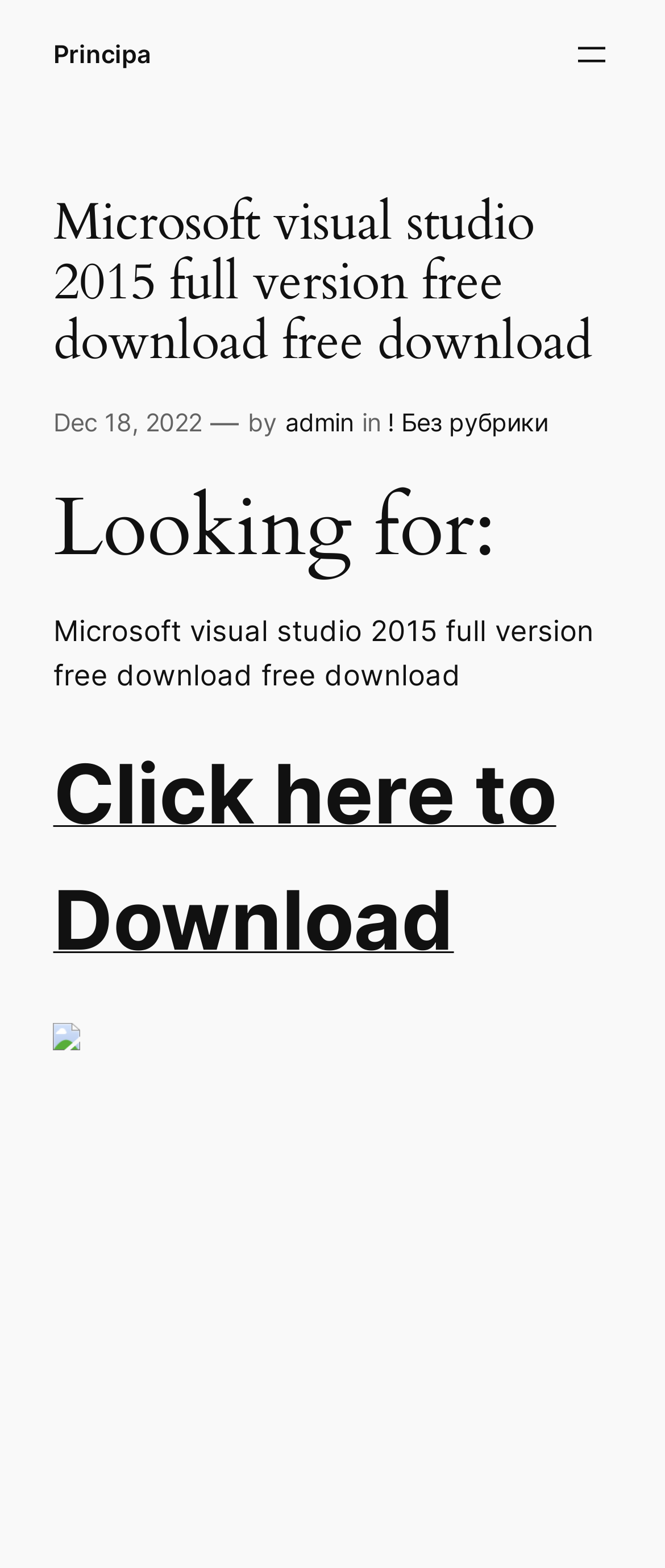Produce a meticulous description of the webpage.

The webpage appears to be a blog post or article page. At the top, there is a heading that reads "Microsoft visual studio 2015 full version free download free download" and a link to the website's name, "Principa", positioned on the left side. On the right side, there is an "Open menu" button.

Below the heading, there is a section that displays the post's metadata, including the date "Dec 18, 2022", the author "admin", and the category "! Без рубрики". This section is separated from the heading by a horizontal line.

The main content of the page is a single article or post. The title of the post is "Microsoft visual studio 2015 full version free download free download", which is repeated below the metadata section. Below the title, there is a call-to-action link that reads "Click here to Download".

On the left side, there is a small image, and below it, there are several non-descriptive text elements, likely used for spacing or formatting purposes. There are no other images on the page.

The overall structure of the page is simple, with a clear hierarchy of headings and content sections. The layout is clean, with ample whitespace between elements.